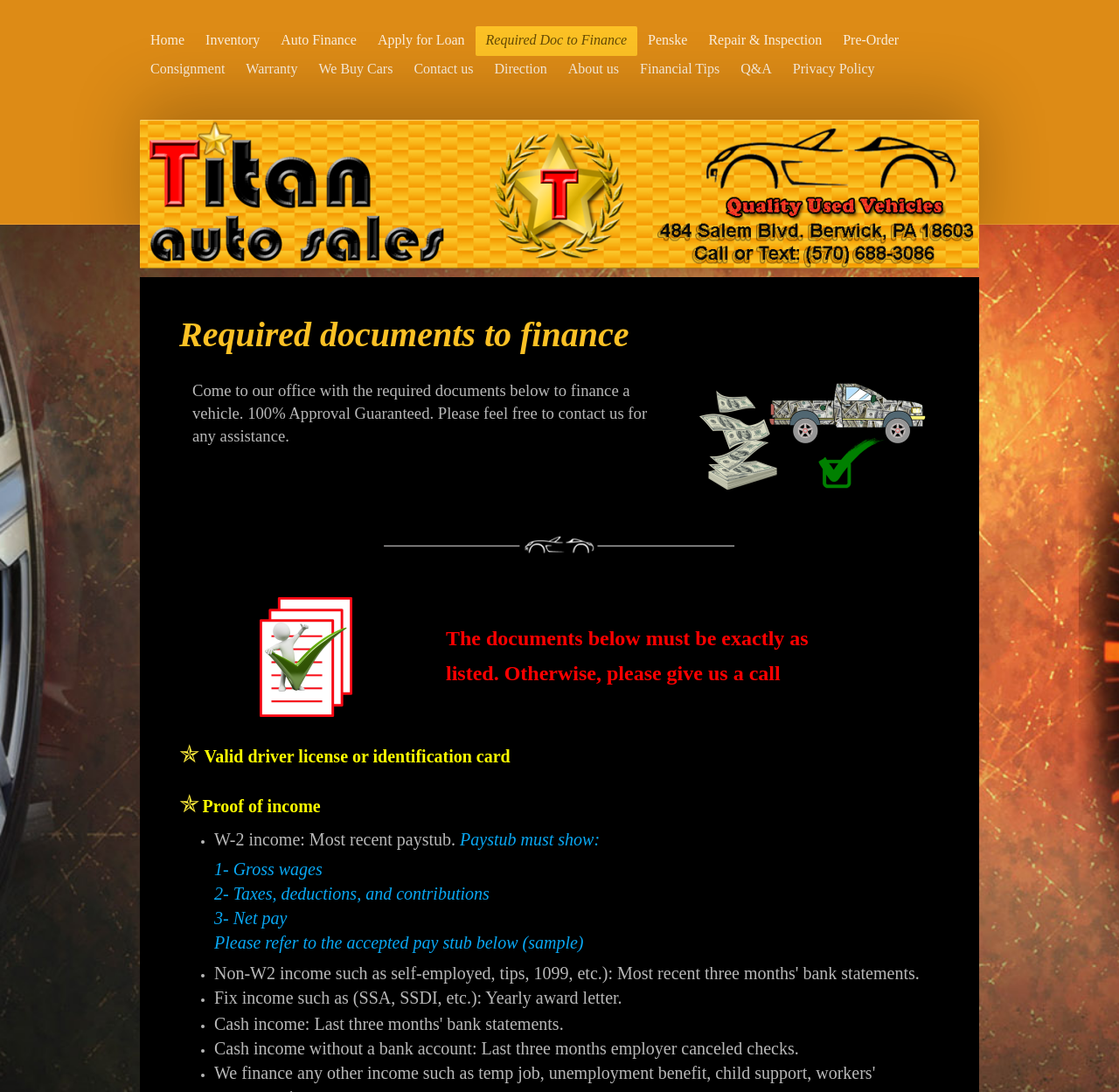Provide a single word or phrase answer to the question: 
What is the first item in the list of required documents?

Valid driver license or identification card